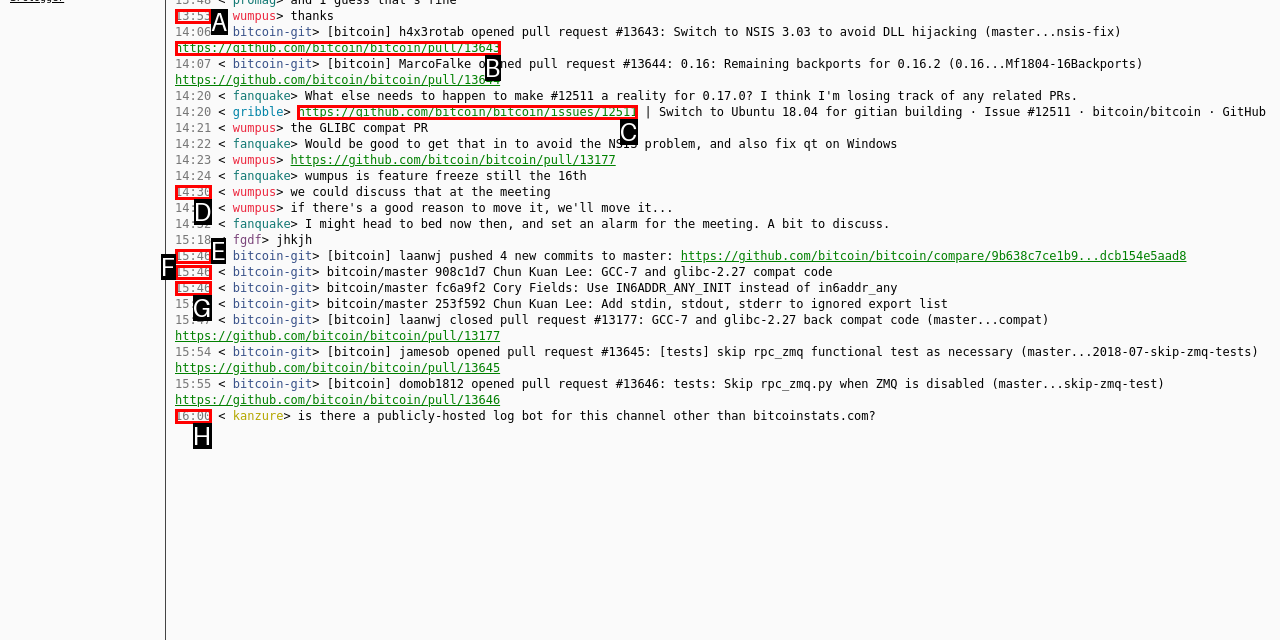Given the description: 14:30, identify the matching option. Answer with the corresponding letter.

D